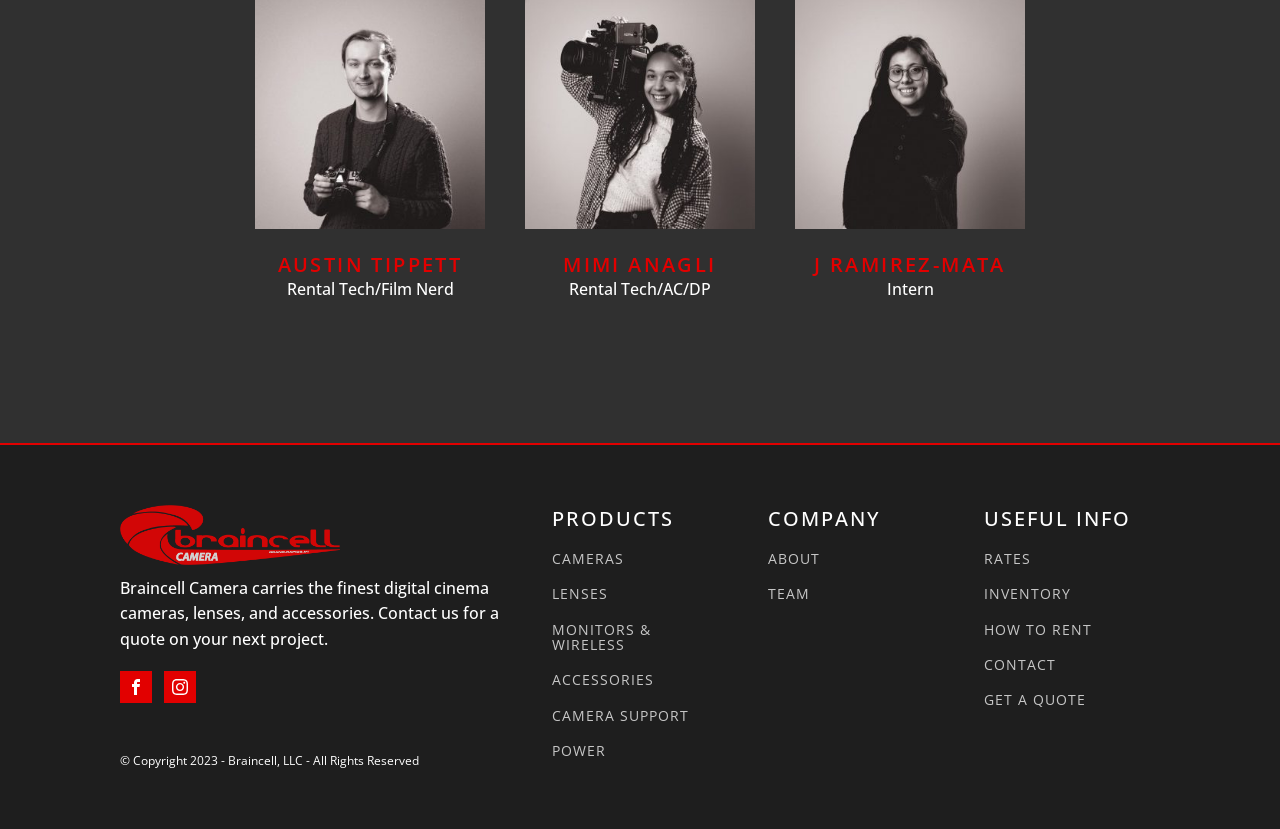What is the name of the company?
Give a comprehensive and detailed explanation for the question.

The company name is mentioned in the static text 'Braincell Camera carries the finest digital cinema cameras, lenses, and accessories. Contact us for a quote on your next project.'